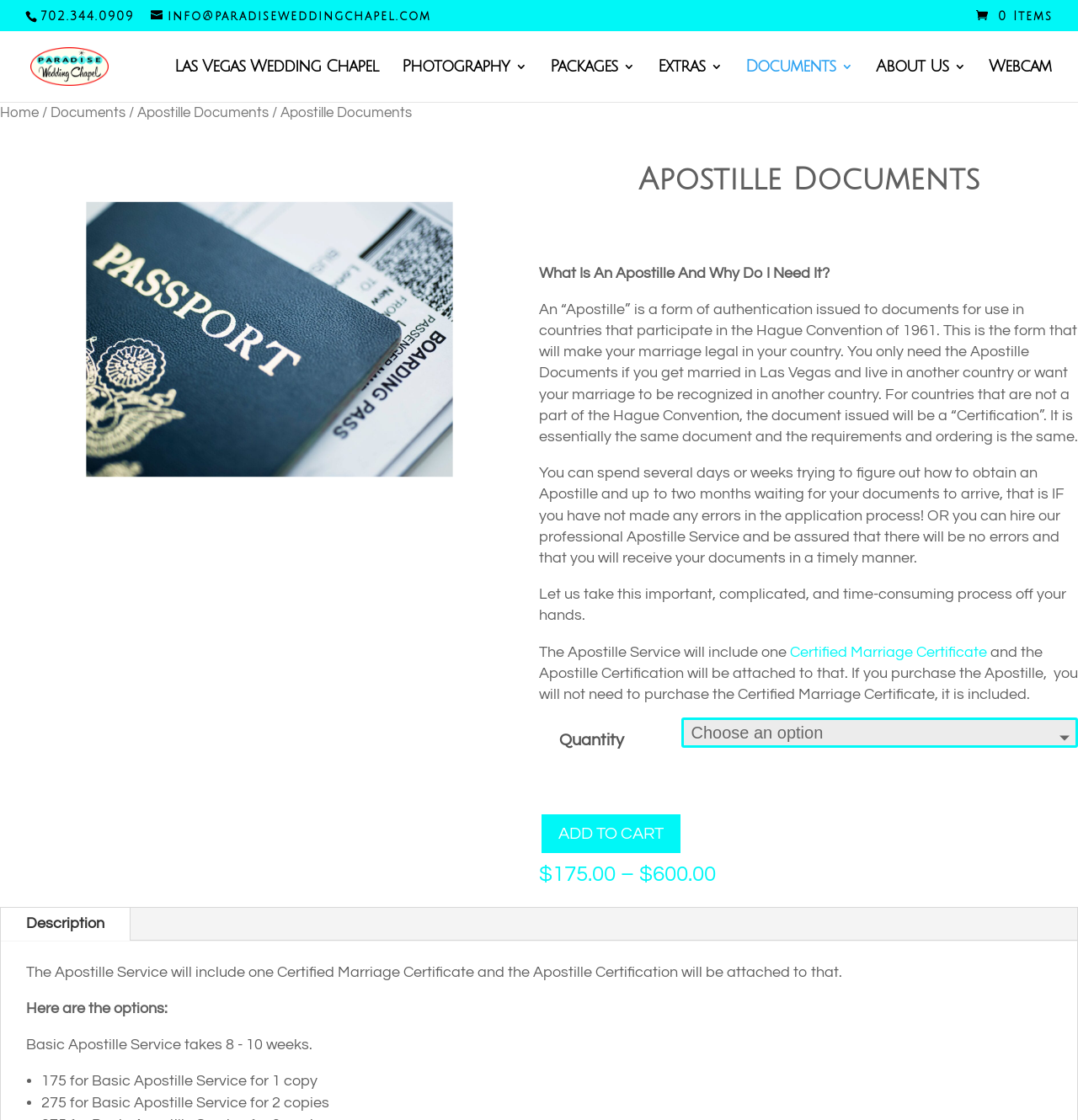What is an Apostille? From the image, respond with a single word or brief phrase.

A form of authentication